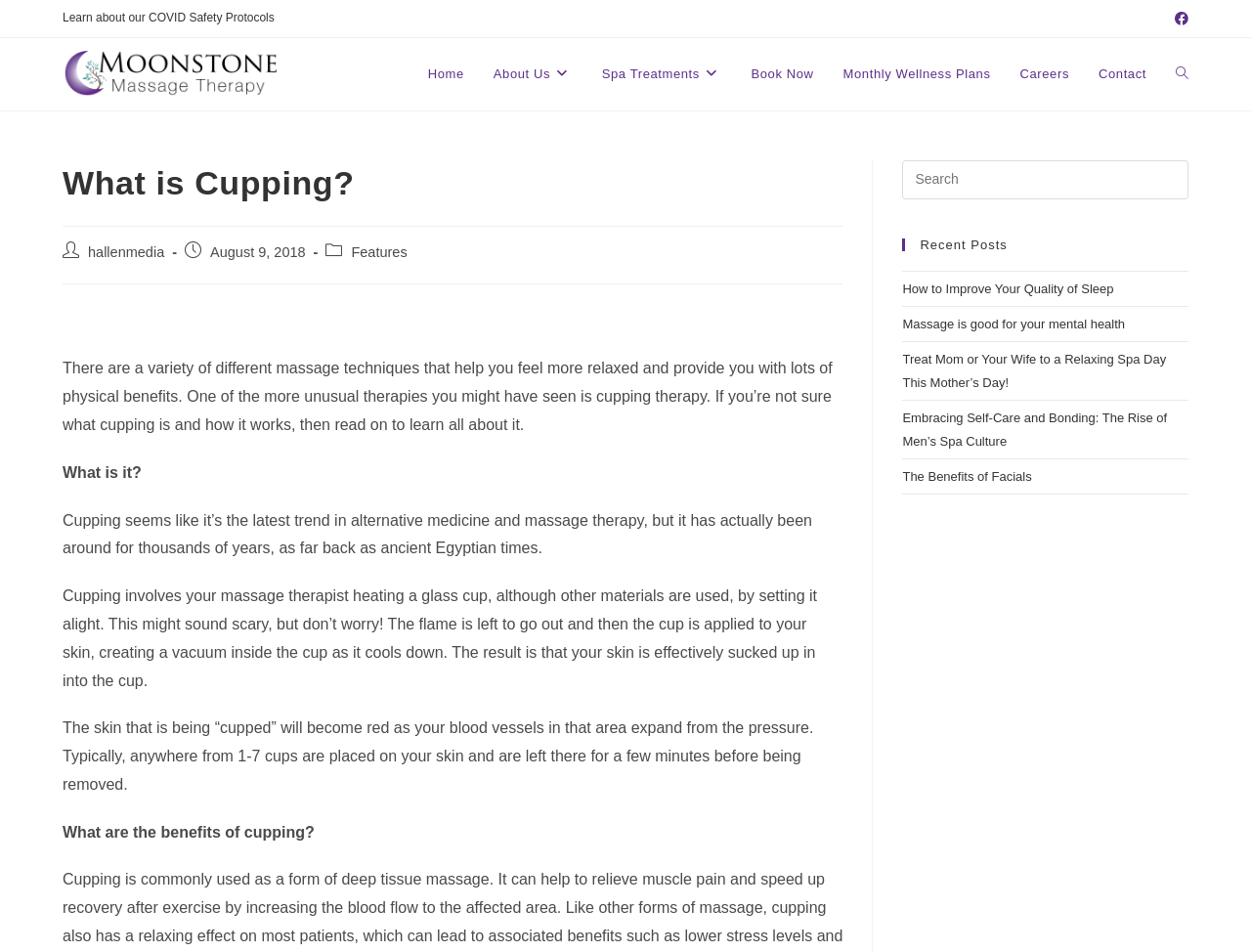Give a short answer using one word or phrase for the question:
How many cups are typically placed on the skin during cupping therapy?

1-7